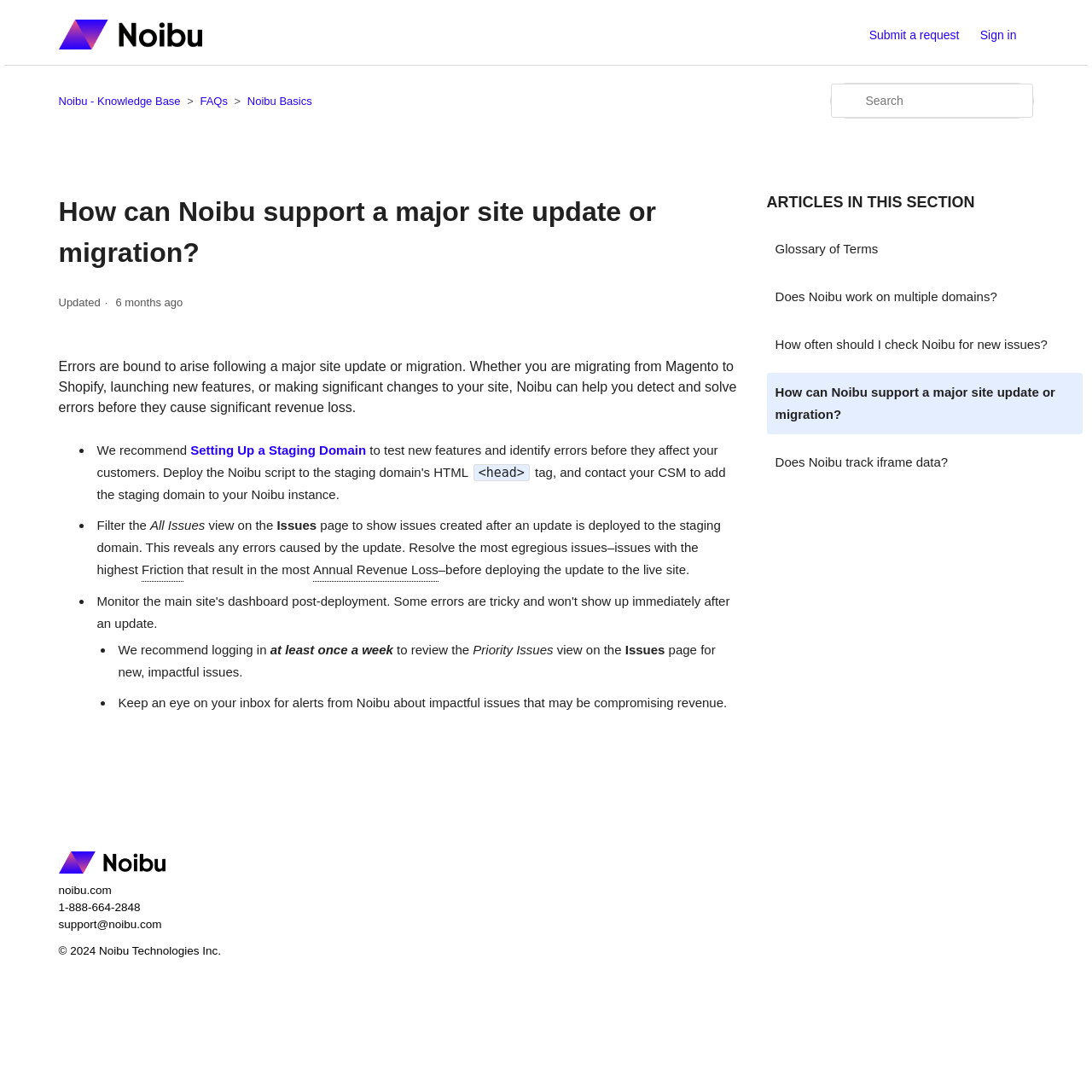Please identify the coordinates of the bounding box that should be clicked to fulfill this instruction: "Sign in".

[0.897, 0.021, 0.946, 0.042]